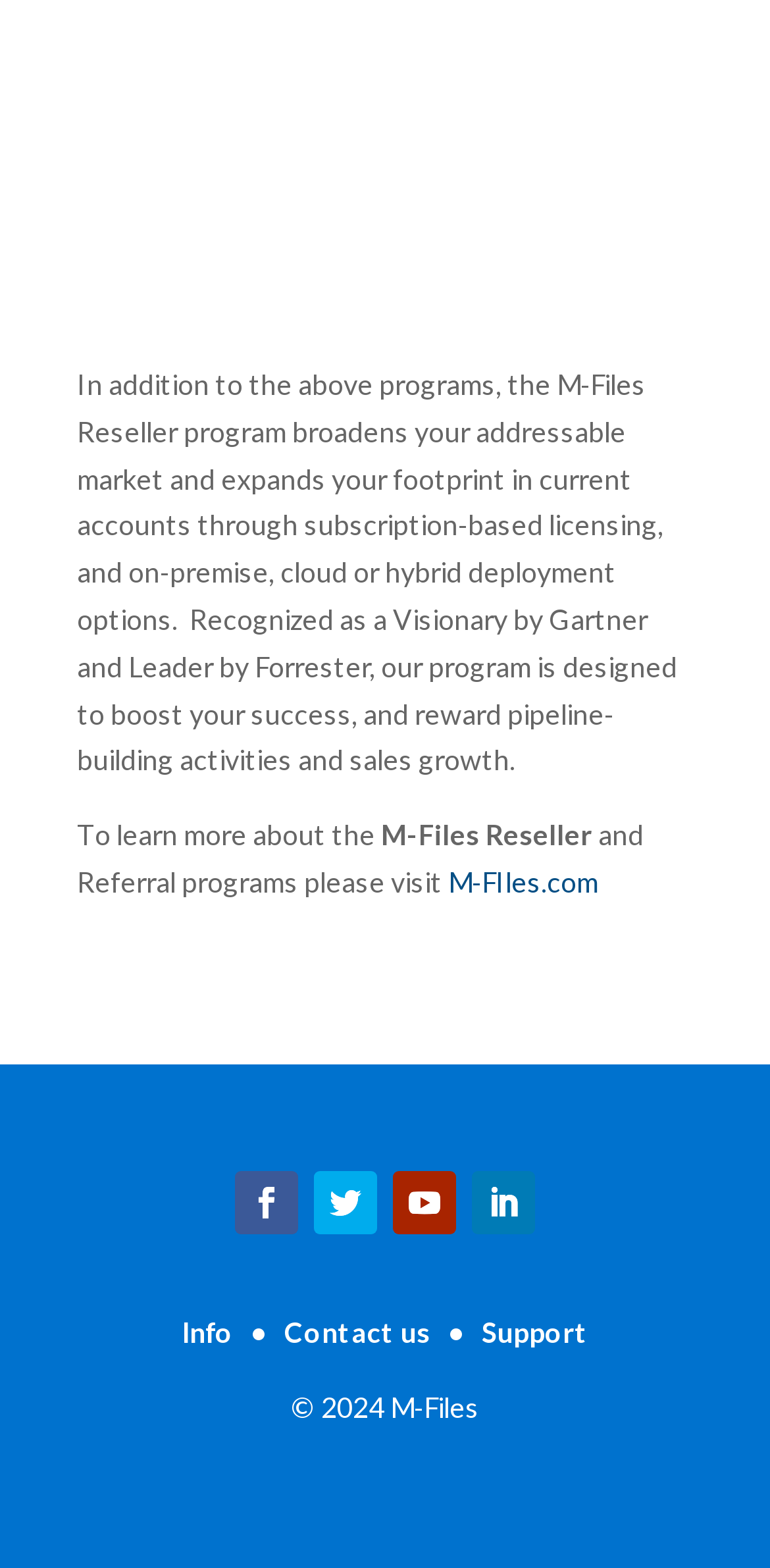What is the year of copyright mentioned on the webpage?
Based on the visual information, provide a detailed and comprehensive answer.

The year of copyright is mentioned in the StaticText element with the description '© 2024 M-Files' which indicates that the webpage content is copyrighted by M-Files in the year 2024.